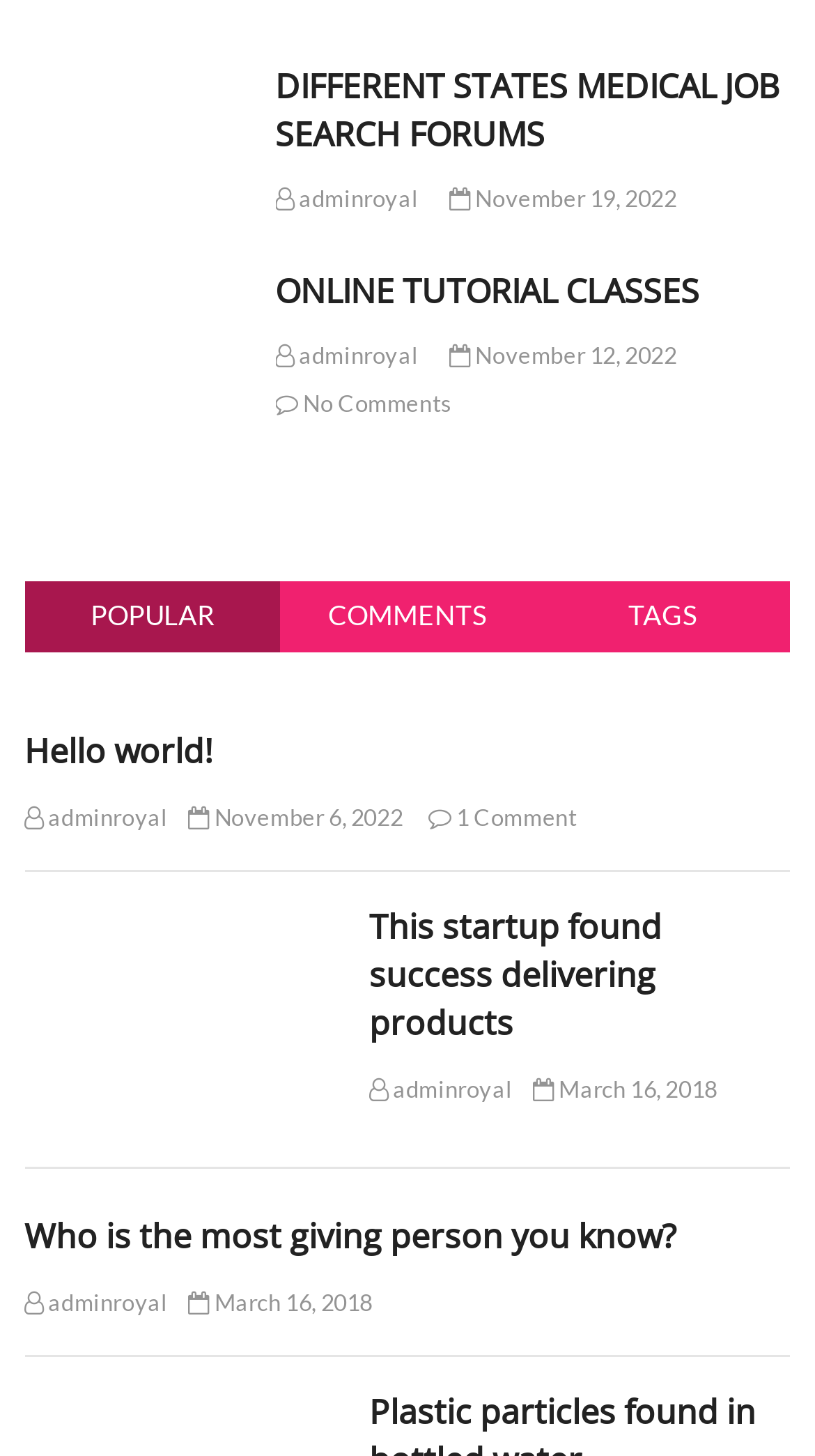What is the title of the first forum?
Based on the image, give a one-word or short phrase answer.

DIFFERENT STATES MEDICAL JOB SEARCH FORUMS